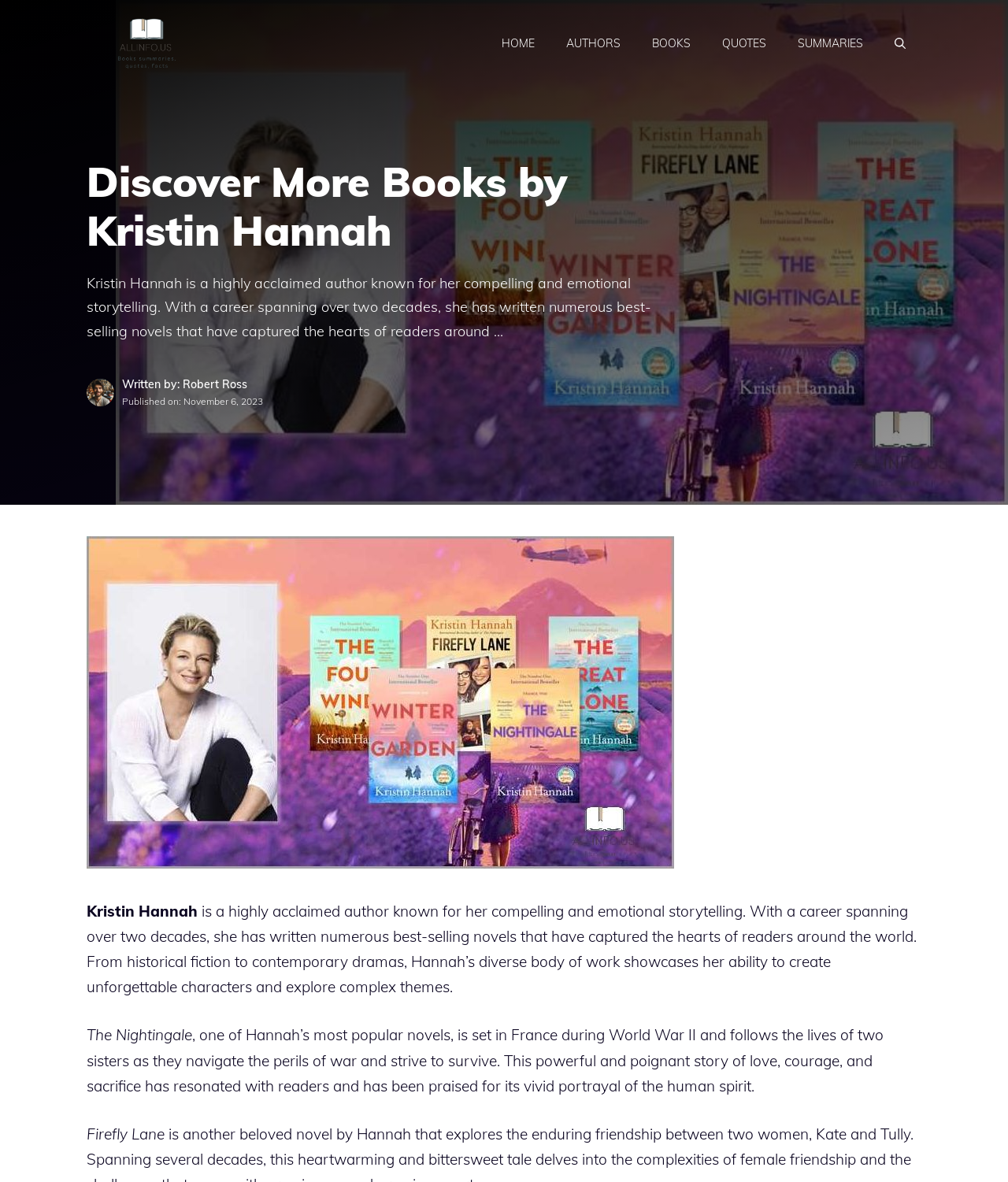Use a single word or phrase to answer this question: 
What is the name of the author who wrote the article about Kristin Hannah?

Robert Ross